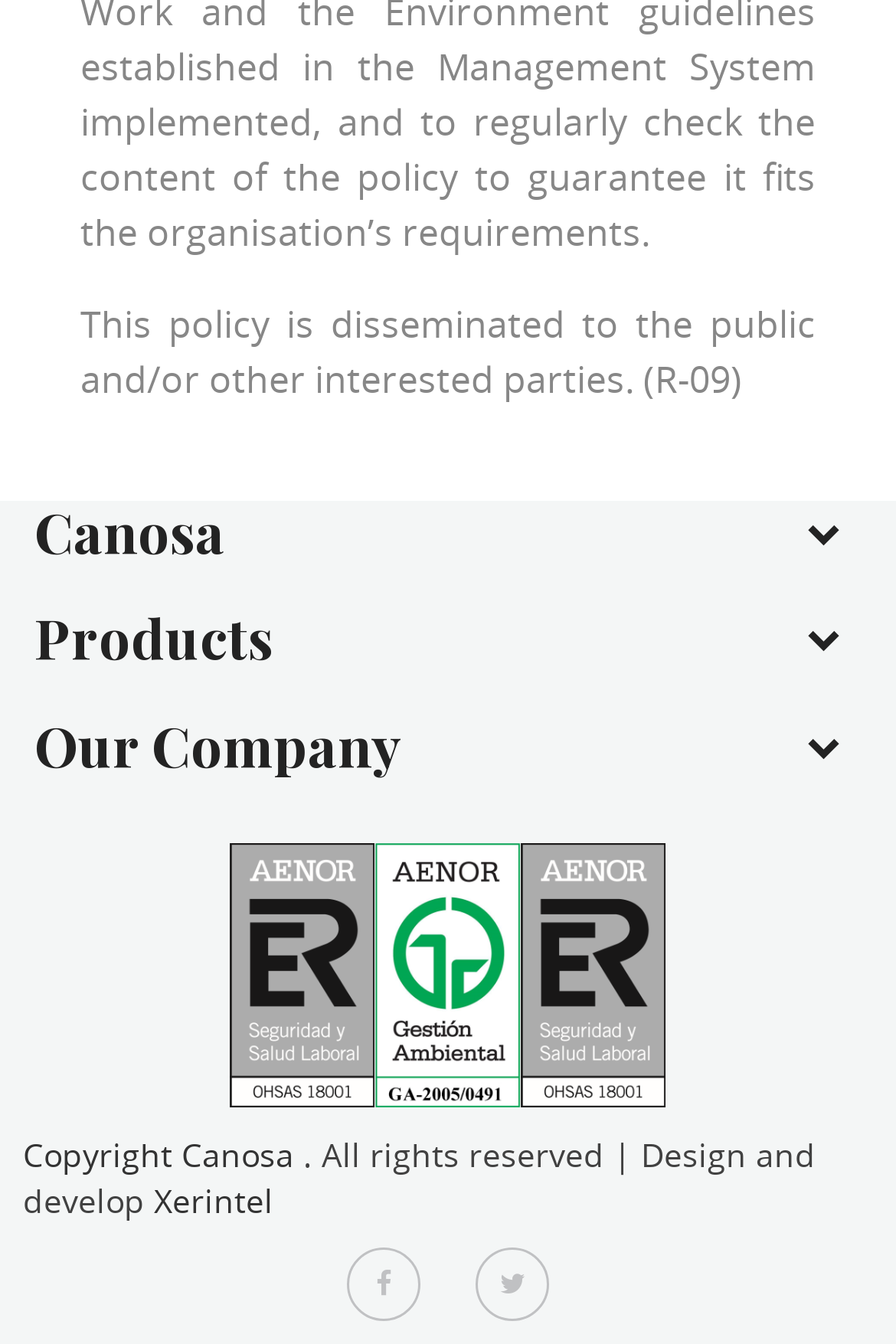Reply to the question with a single word or phrase:
What is the name of the designer or developer?

Xerintel